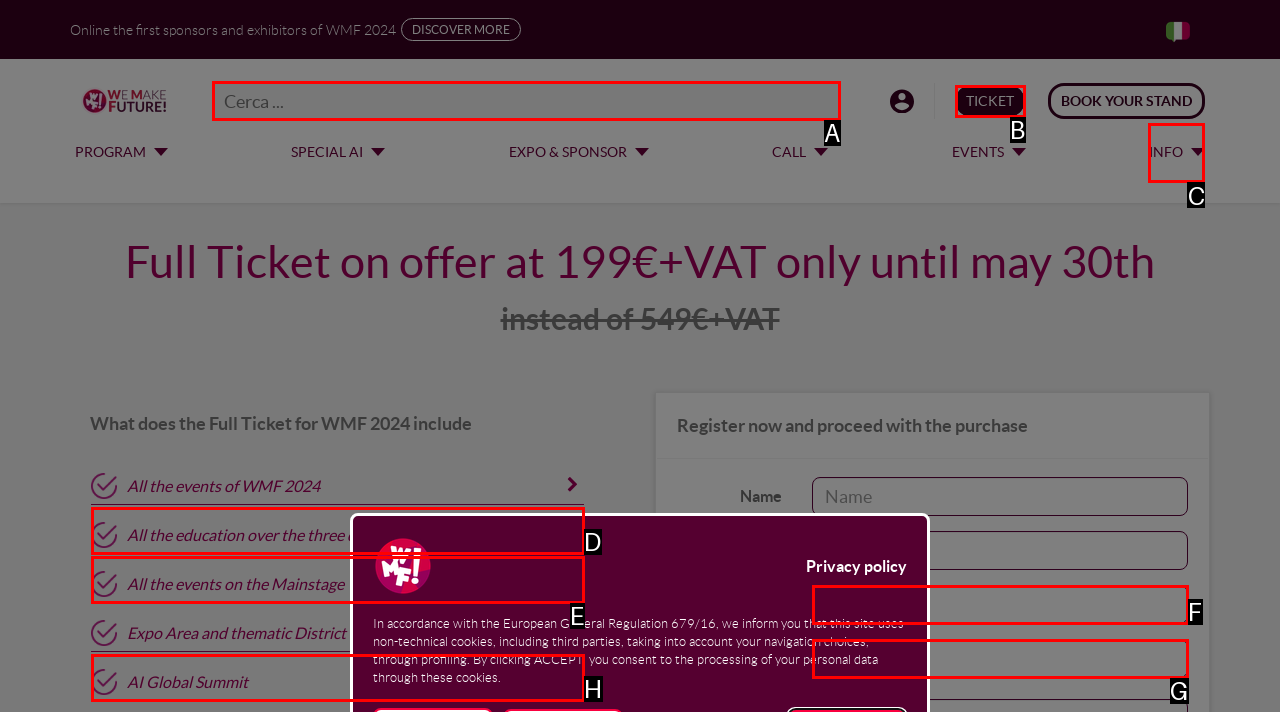Find the HTML element that suits the description: name="password" placeholder="Password"
Indicate your answer with the letter of the matching option from the choices provided.

G